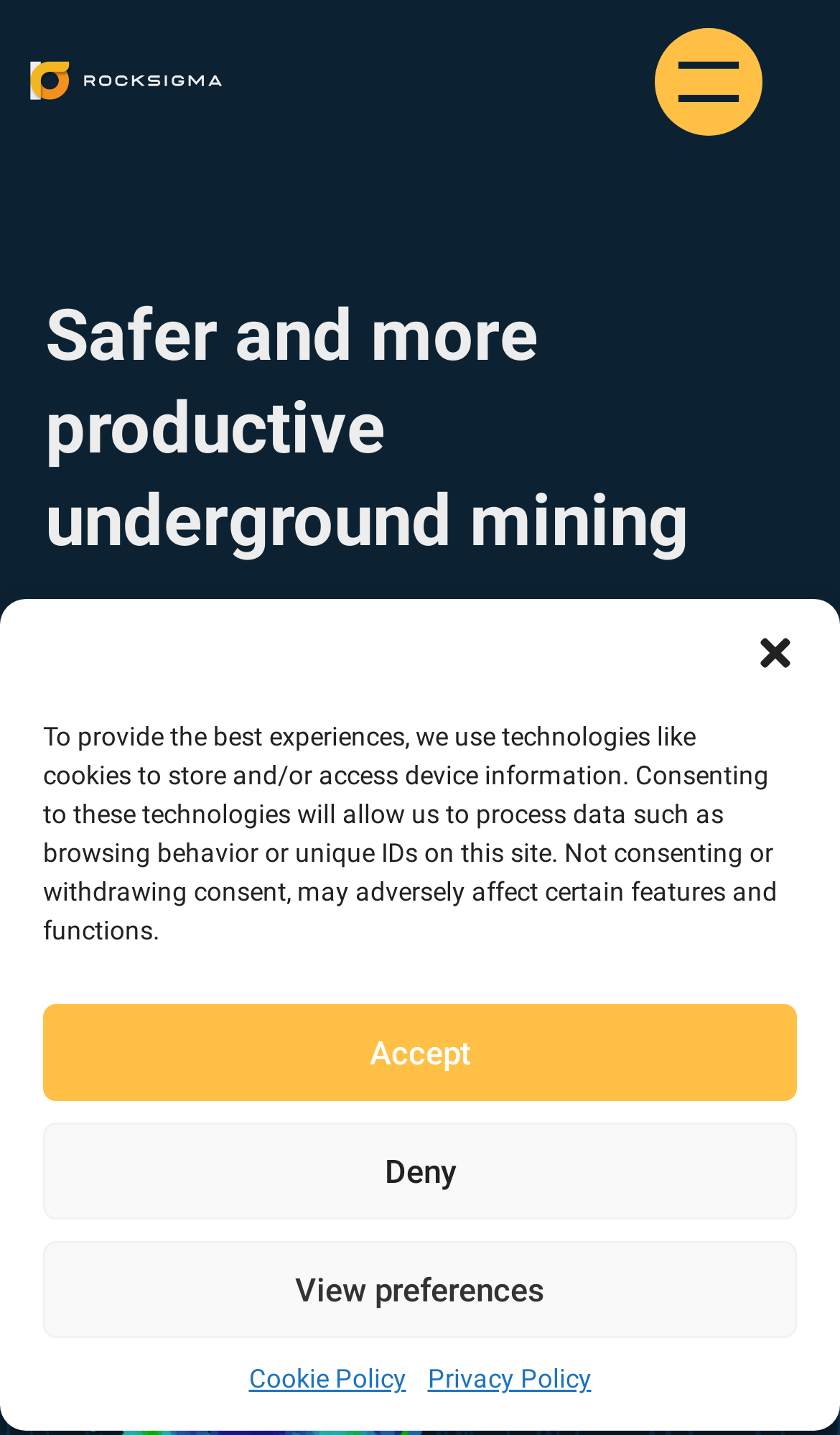What is the purpose of the solution provided?
Refer to the image and provide a concise answer in one word or phrase.

Seismic data quality